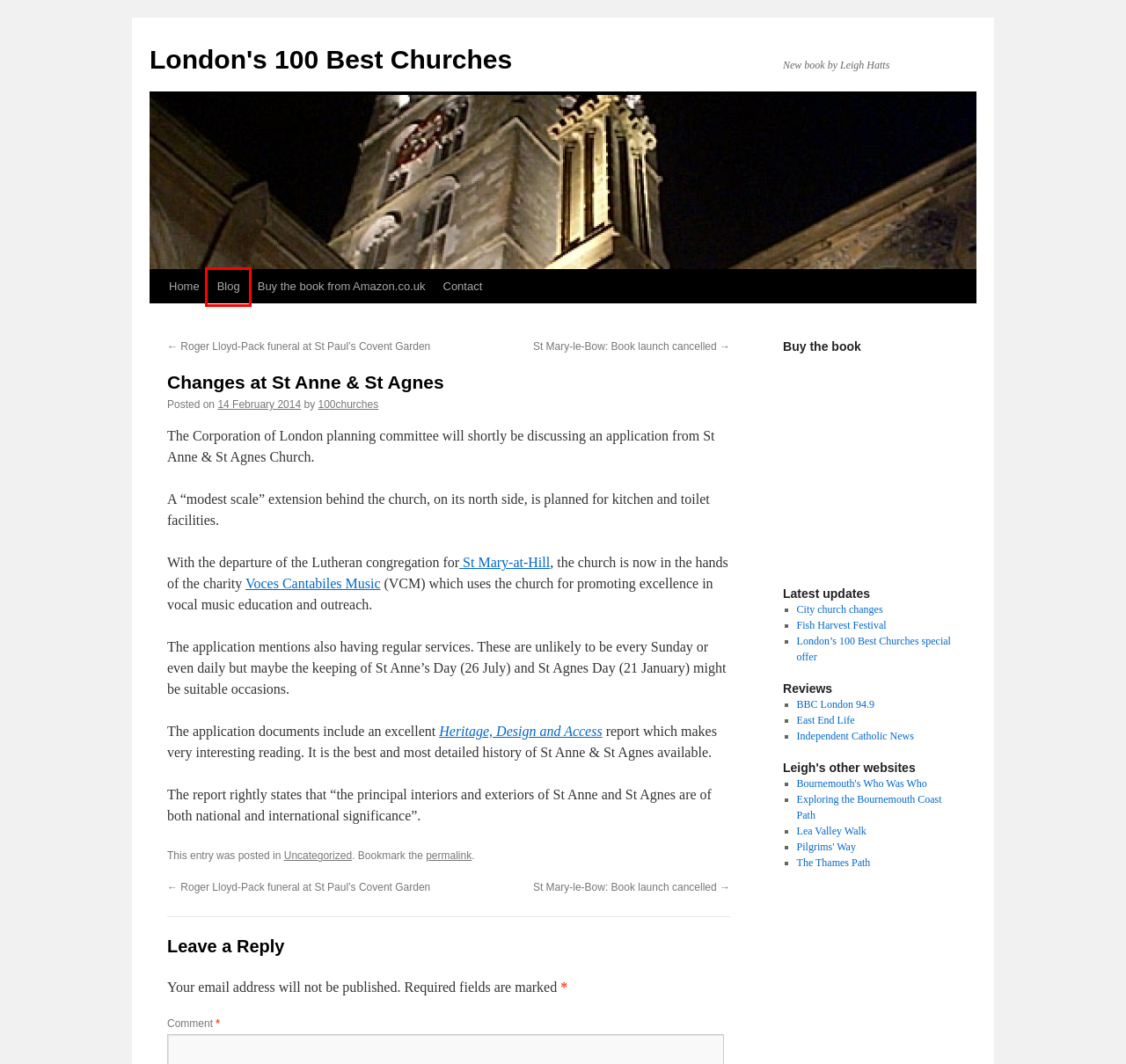Examine the screenshot of a webpage with a red bounding box around a specific UI element. Identify which webpage description best matches the new webpage that appears after clicking the element in the red bounding box. Here are the candidates:
A. 100churches | London's 100 Best Churches
B. Fish Harvest Festival | London's 100 Best Churches
C. Blog | London's 100 Best Churches | New book by Leigh Hatts
D. St Mary-le-Bow: Book launch cancelled | London's 100 Best Churches
E. The Lea Valley Walk by Leigh Hatts | River Lea – From its source to the Thames
F. London’s 100 Best Churches special offer | London's 100 Best Churches
G. Walking The Pilgrims' Way | To Canterbury from Winchester and London / Leigh Hatts
H. St Mary-at-Hill - Church for Billingsgate

C